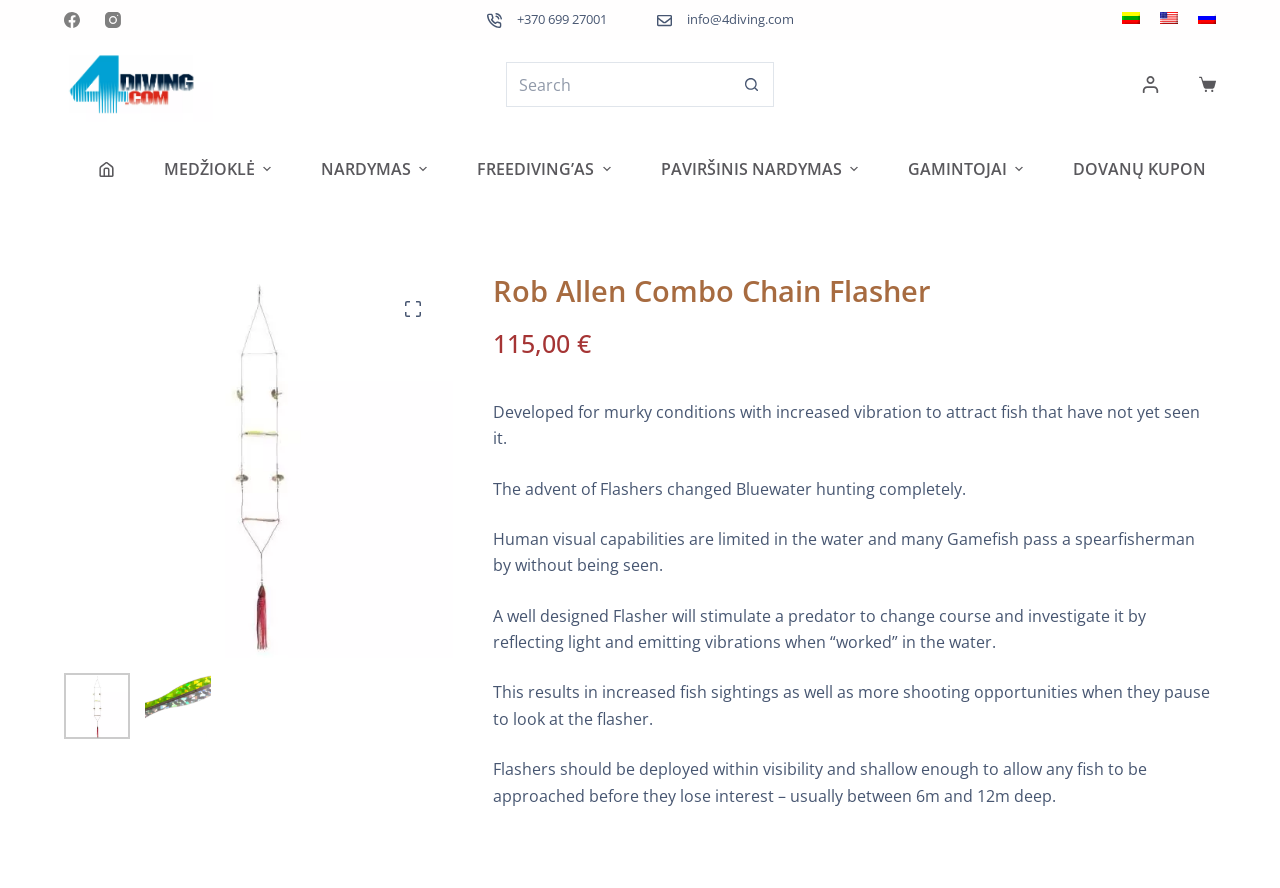Respond to the question below with a single word or phrase:
How deep should Flashers be deployed?

between 6m and 12m deep